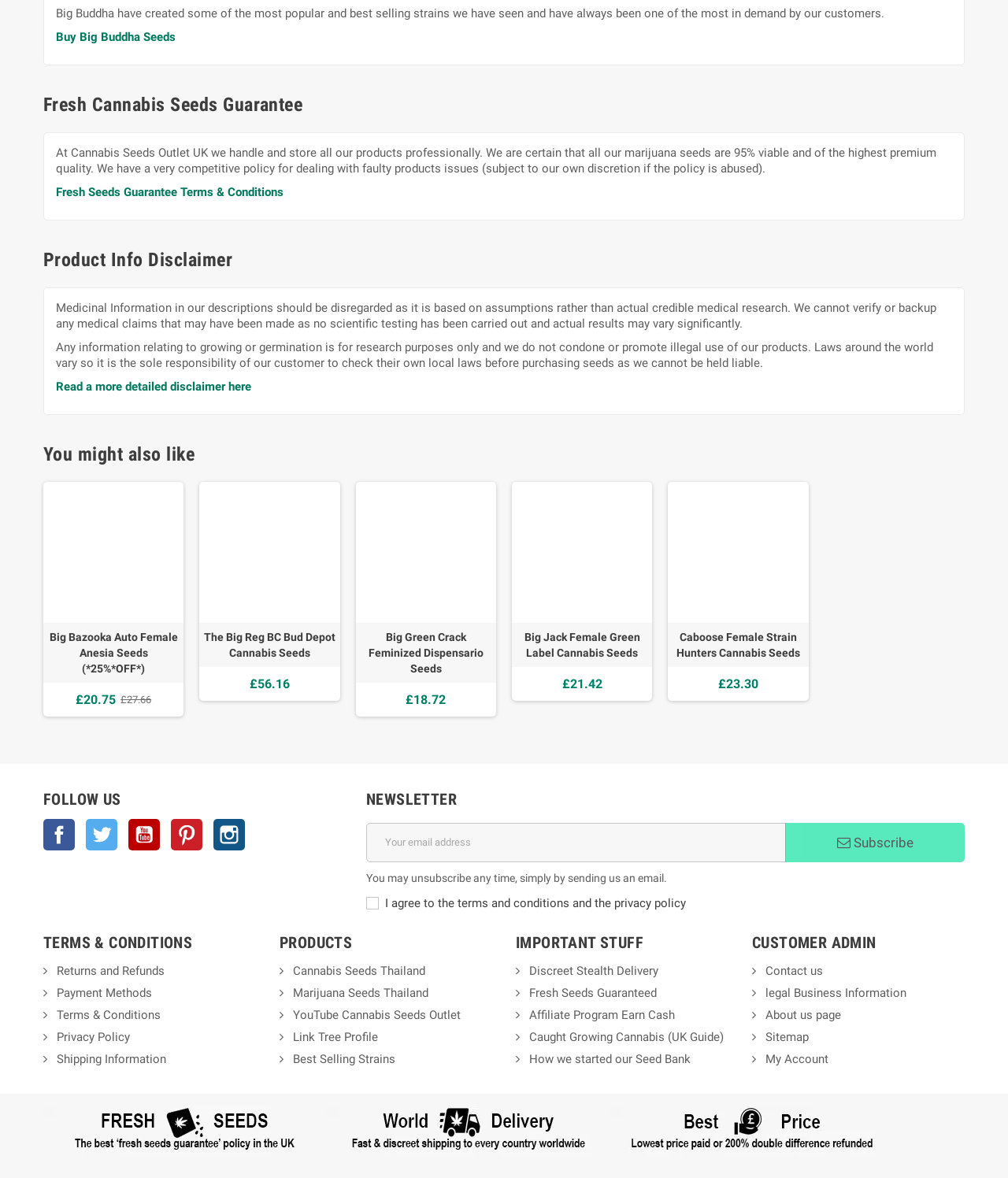Please respond in a single word or phrase: 
How many strains of cannabis seeds are displayed on this page?

4